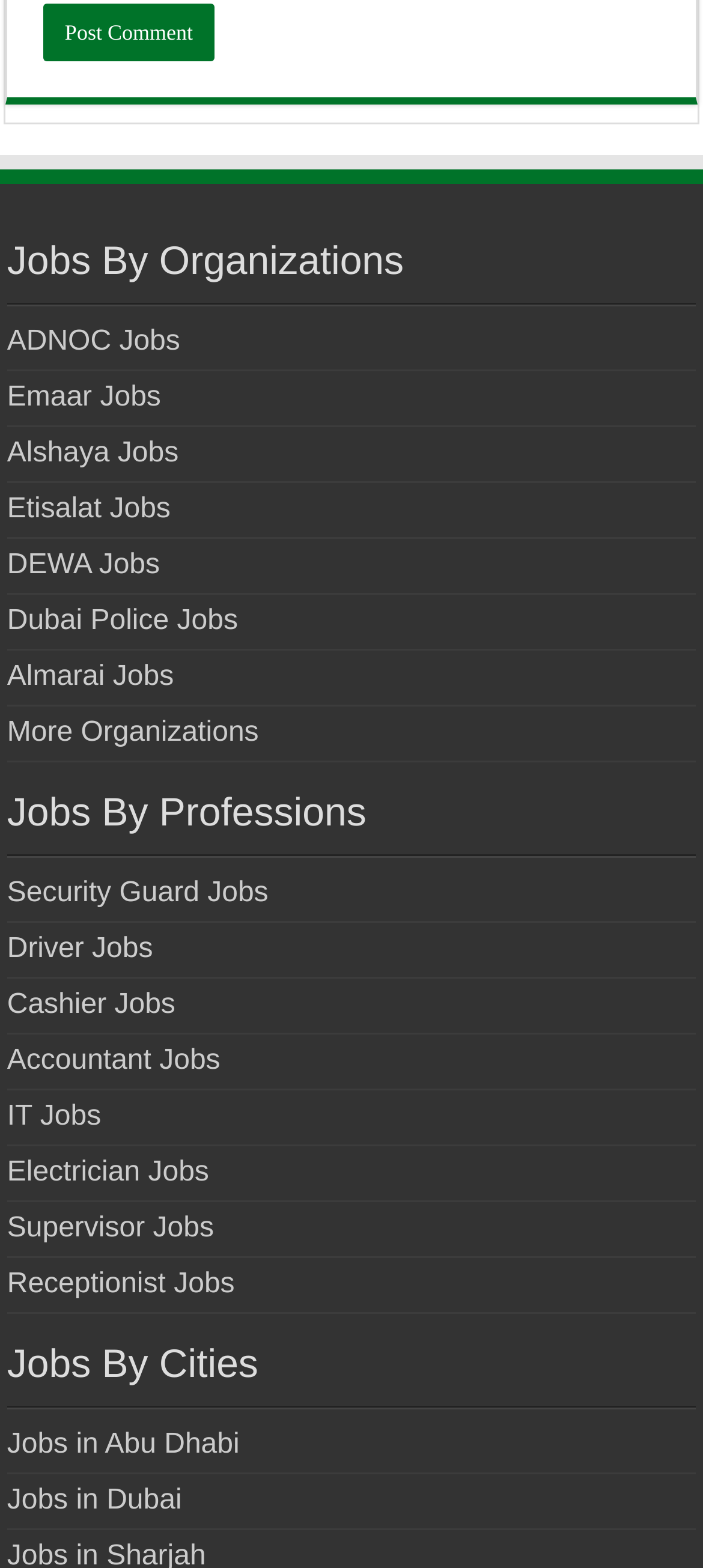How many organizations are listed under 'Jobs By Organizations'?
Please analyze the image and answer the question with as much detail as possible.

The 'Jobs By Organizations' section lists at least 7 organizations, including ADNOC, Emaar, Alshaya, Etisalat, DEWA, Dubai Police, and Almarai, with an option to view more organizations, indicating that the webpage provides job listings categorized by organization.